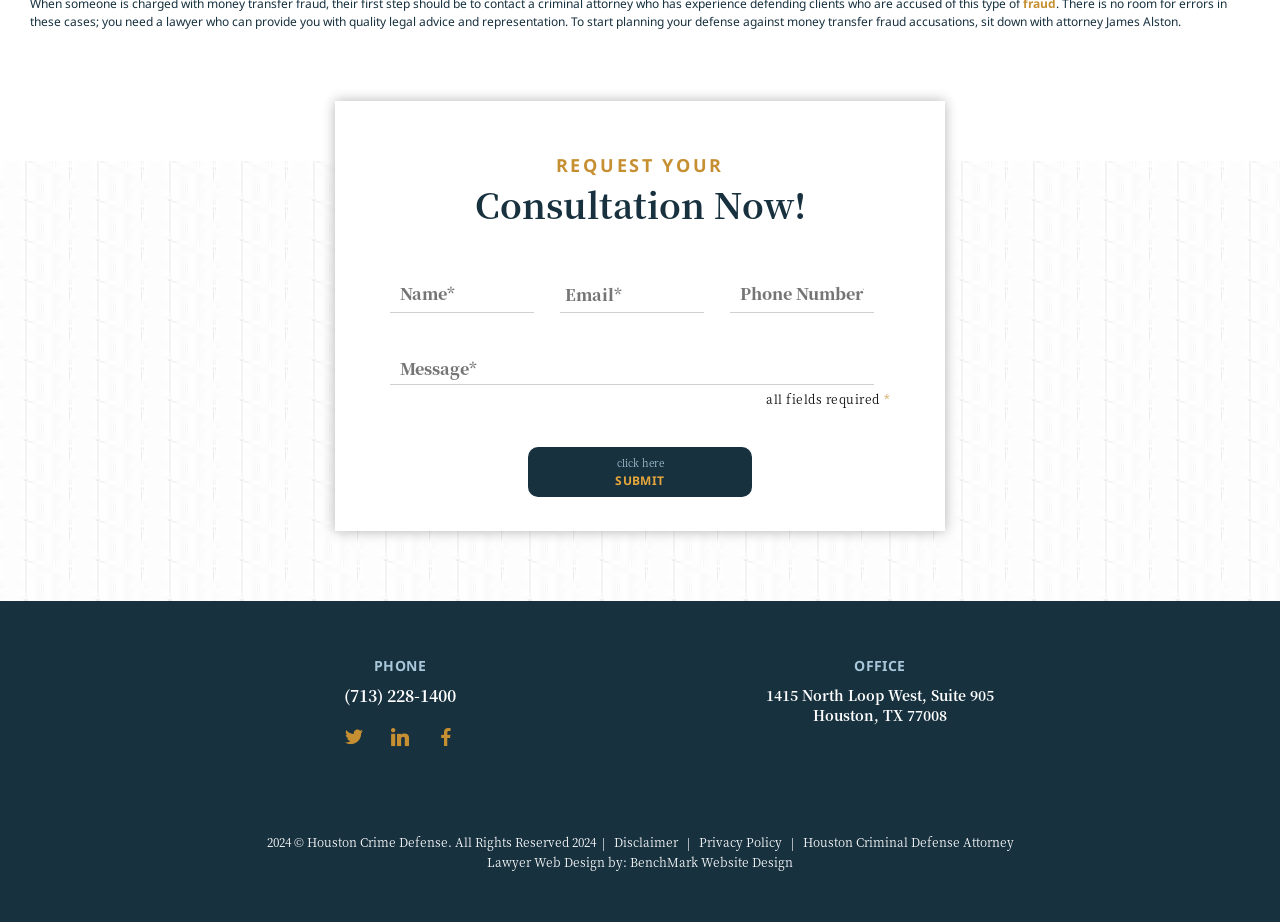Please provide a brief answer to the following inquiry using a single word or phrase:
How many social media links are there?

3